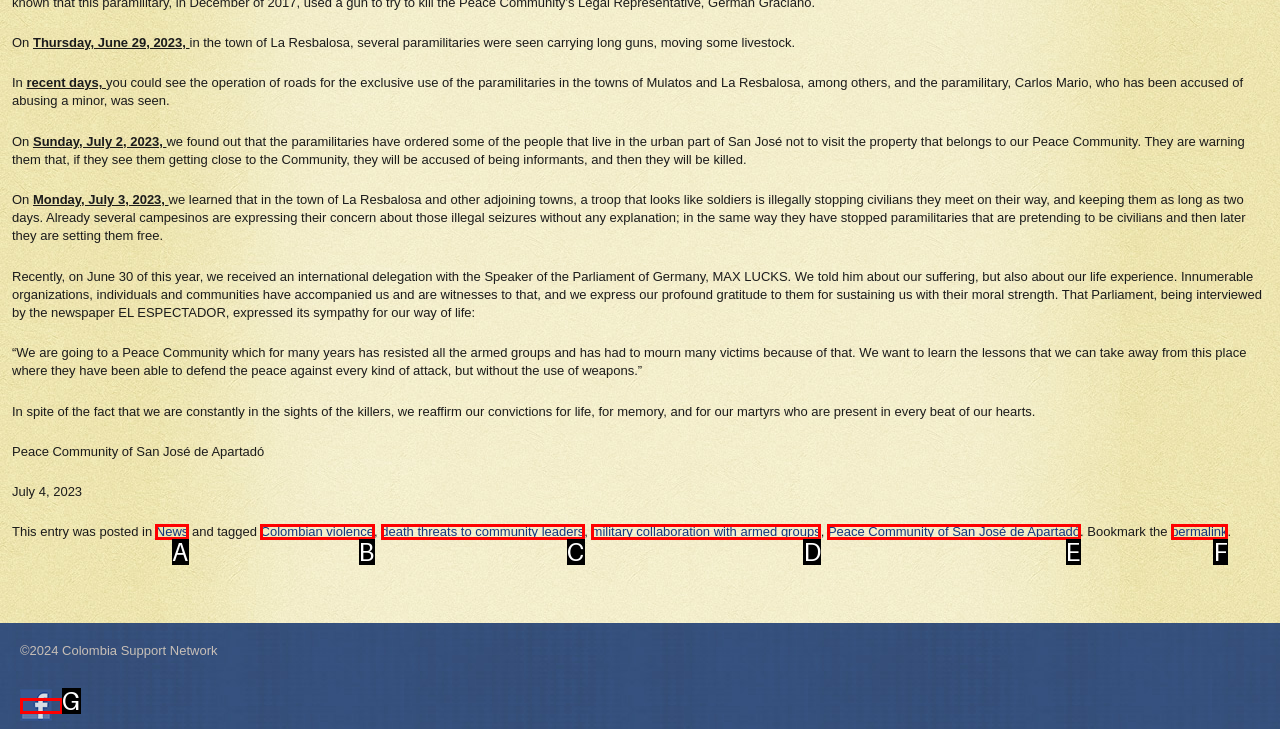Identify the HTML element that best matches the description: death threats to community leaders. Provide your answer by selecting the corresponding letter from the given options.

C